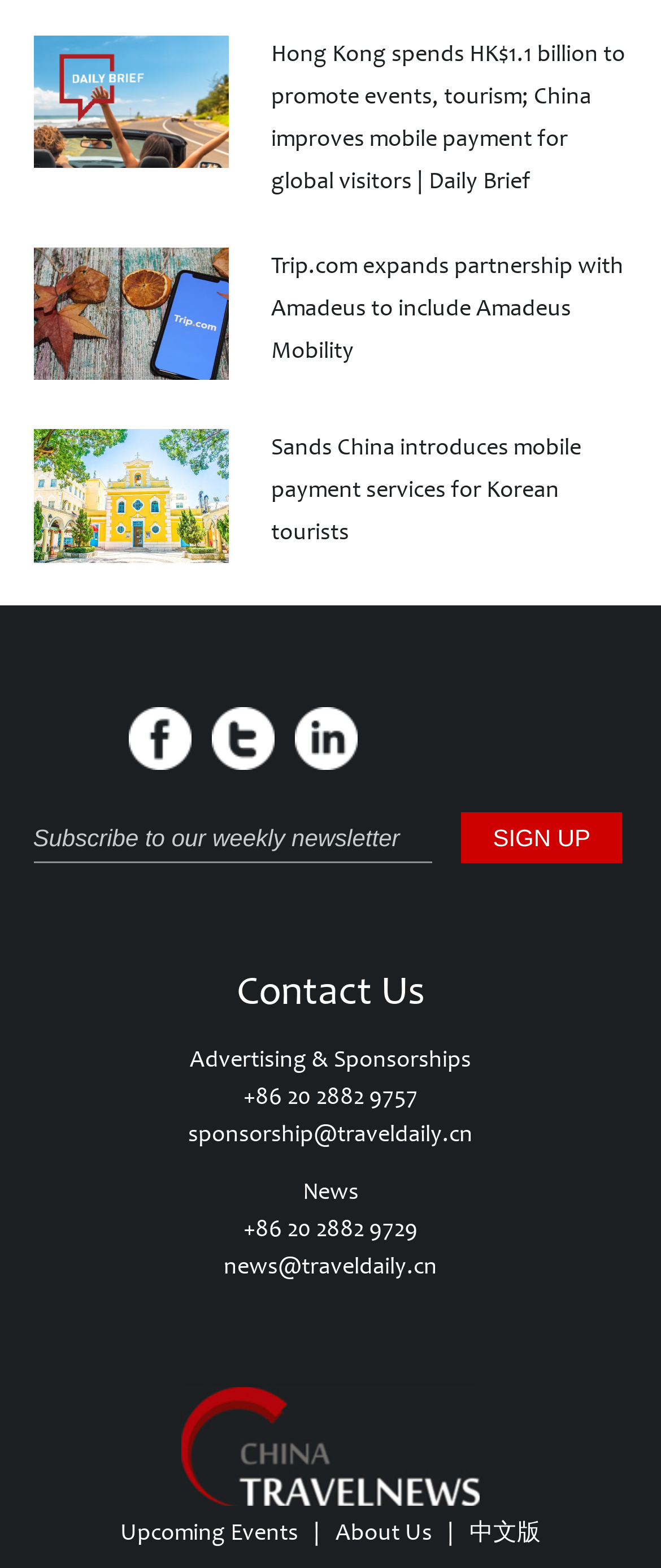Locate the bounding box coordinates of the element that should be clicked to fulfill the instruction: "Check the Chinese version of the website".

[0.71, 0.968, 0.818, 0.986]